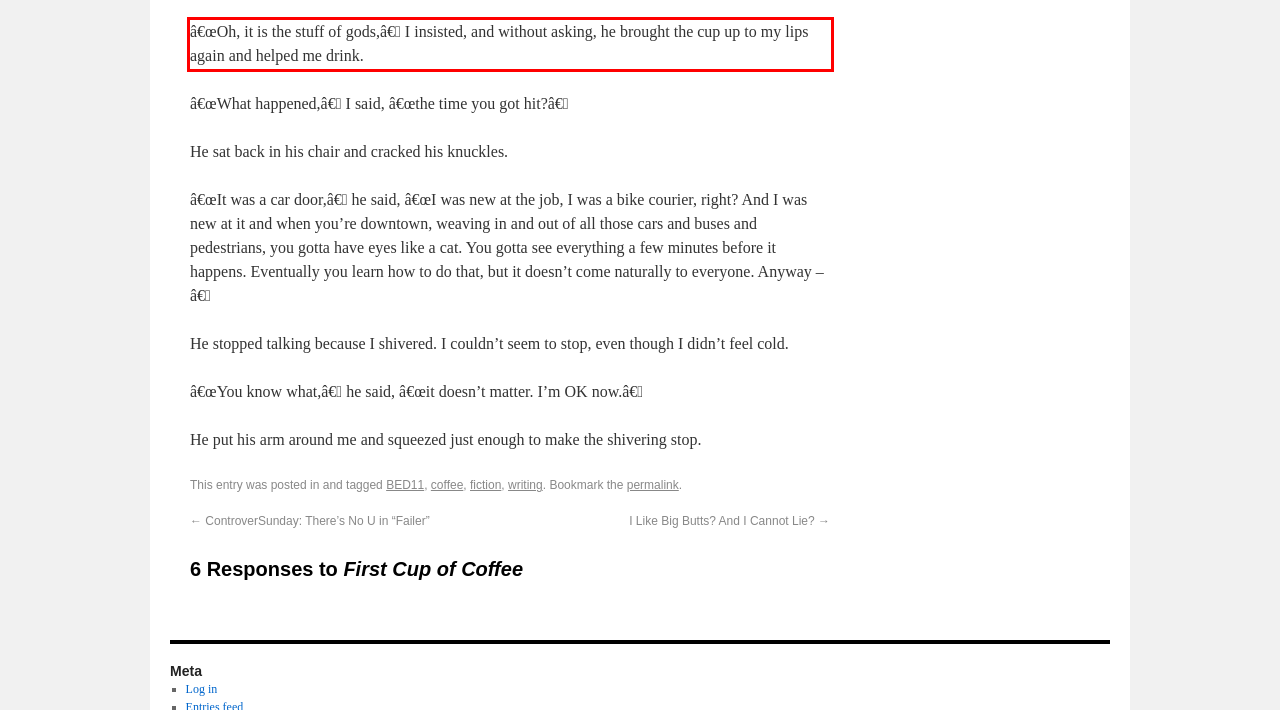You are provided with a webpage screenshot that includes a red rectangle bounding box. Extract the text content from within the bounding box using OCR.

â€œOh, it is the stuff of gods,â€ I insisted, and without asking, he brought the cup up to my lips again and helped me drink.